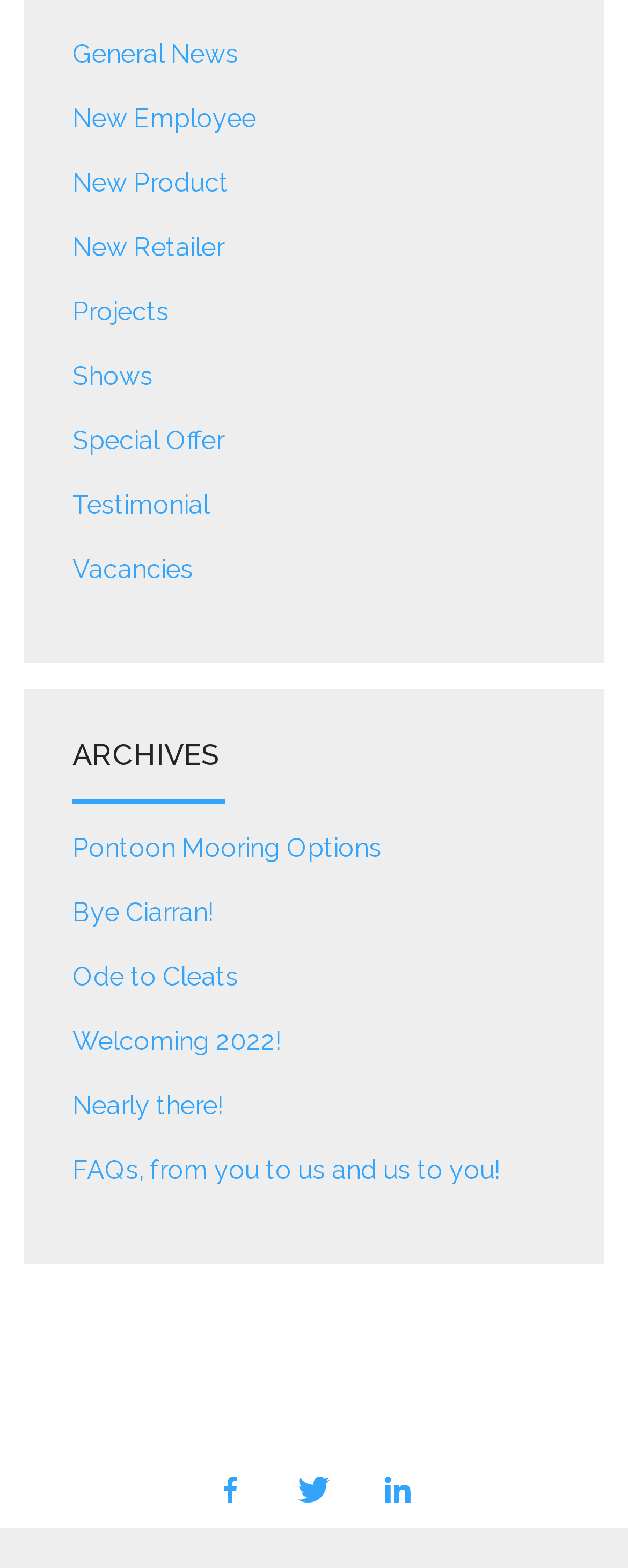How many social media links are at the bottom of the page?
Look at the image and answer the question with a single word or phrase.

3